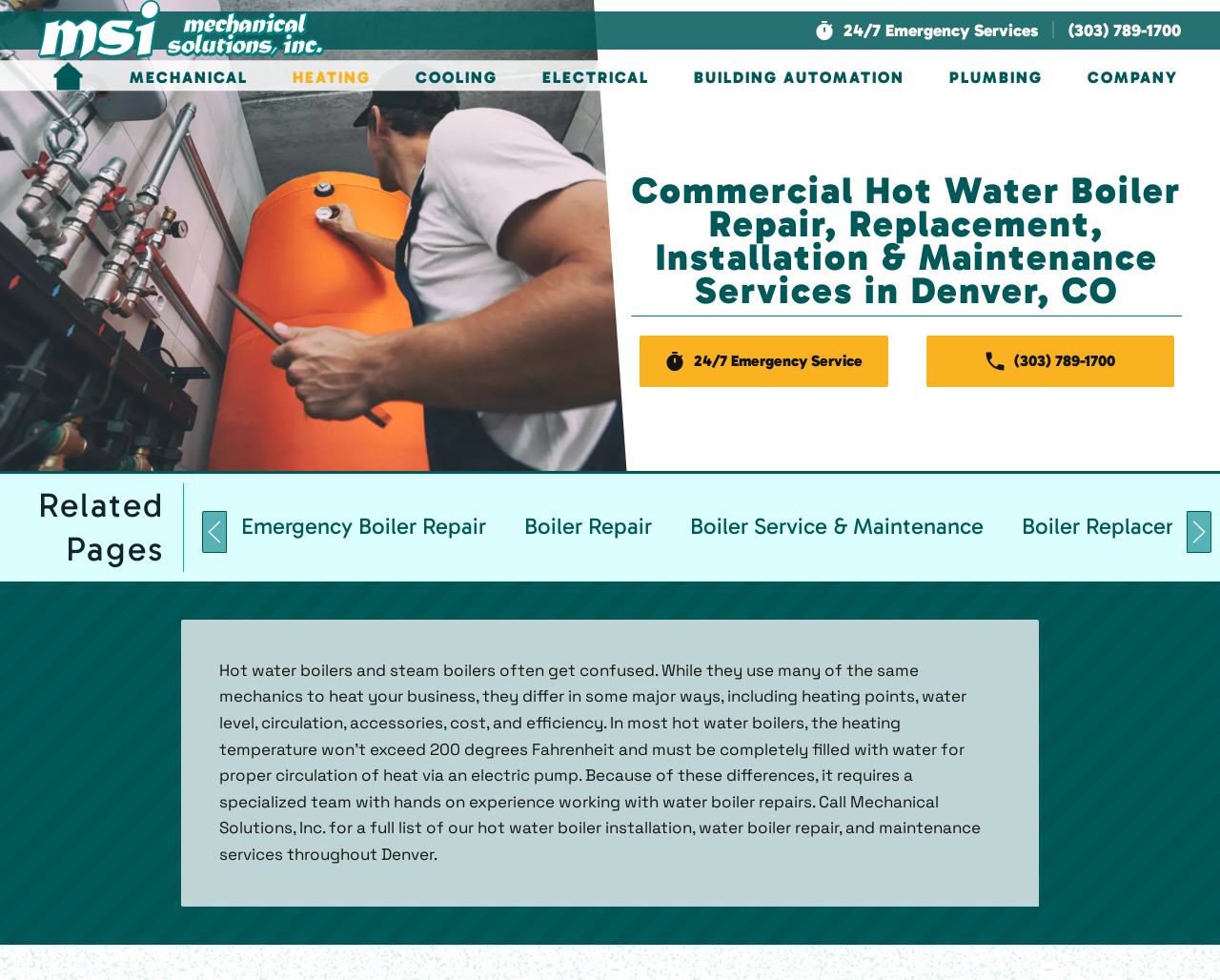Based on the element description, predict the bounding box coordinates (top-left x, top-left y, bottom-right x, bottom-right y) for the UI element in the screenshot: (303) 789-1700

[0.759, 0.343, 0.962, 0.395]